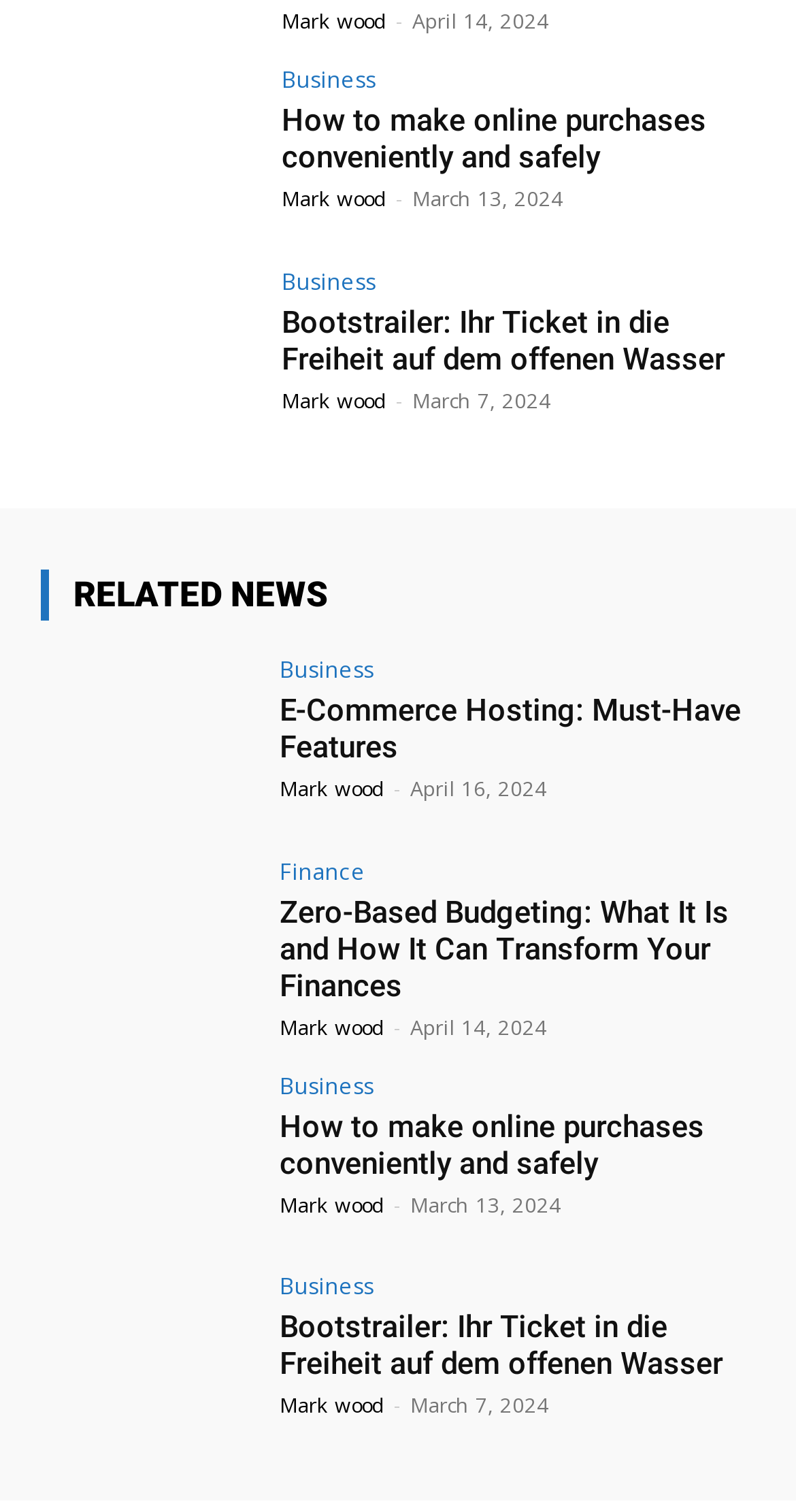Locate the coordinates of the bounding box for the clickable region that fulfills this instruction: "Check 'RELATED NEWS'".

[0.092, 0.379, 0.413, 0.406]